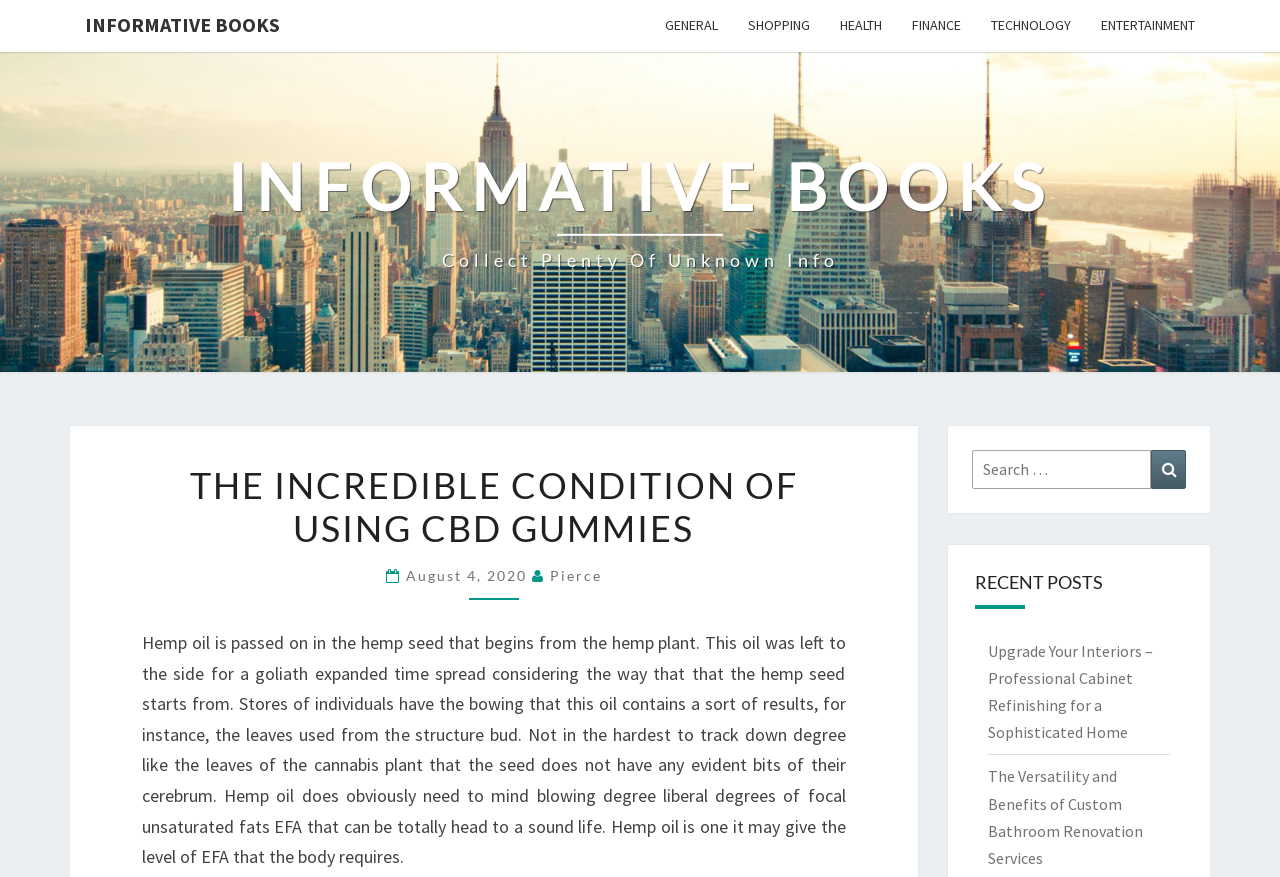Could you indicate the bounding box coordinates of the region to click in order to complete this instruction: "Click on INFORMATIVE BOOKS".

[0.055, 0.0, 0.23, 0.057]